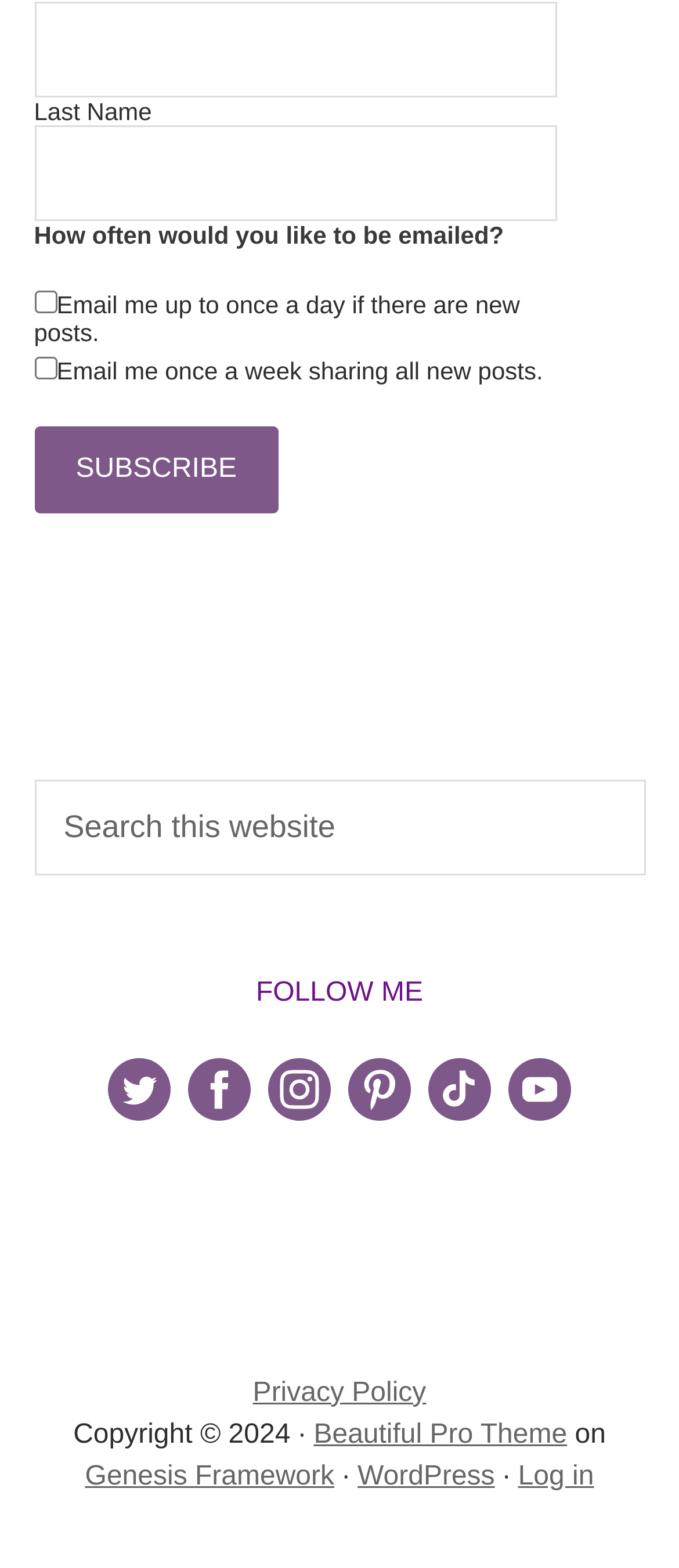Extract the bounding box of the UI element described as: "parent_node: First Name name="FNAME"".

[0.05, 0.001, 0.819, 0.062]